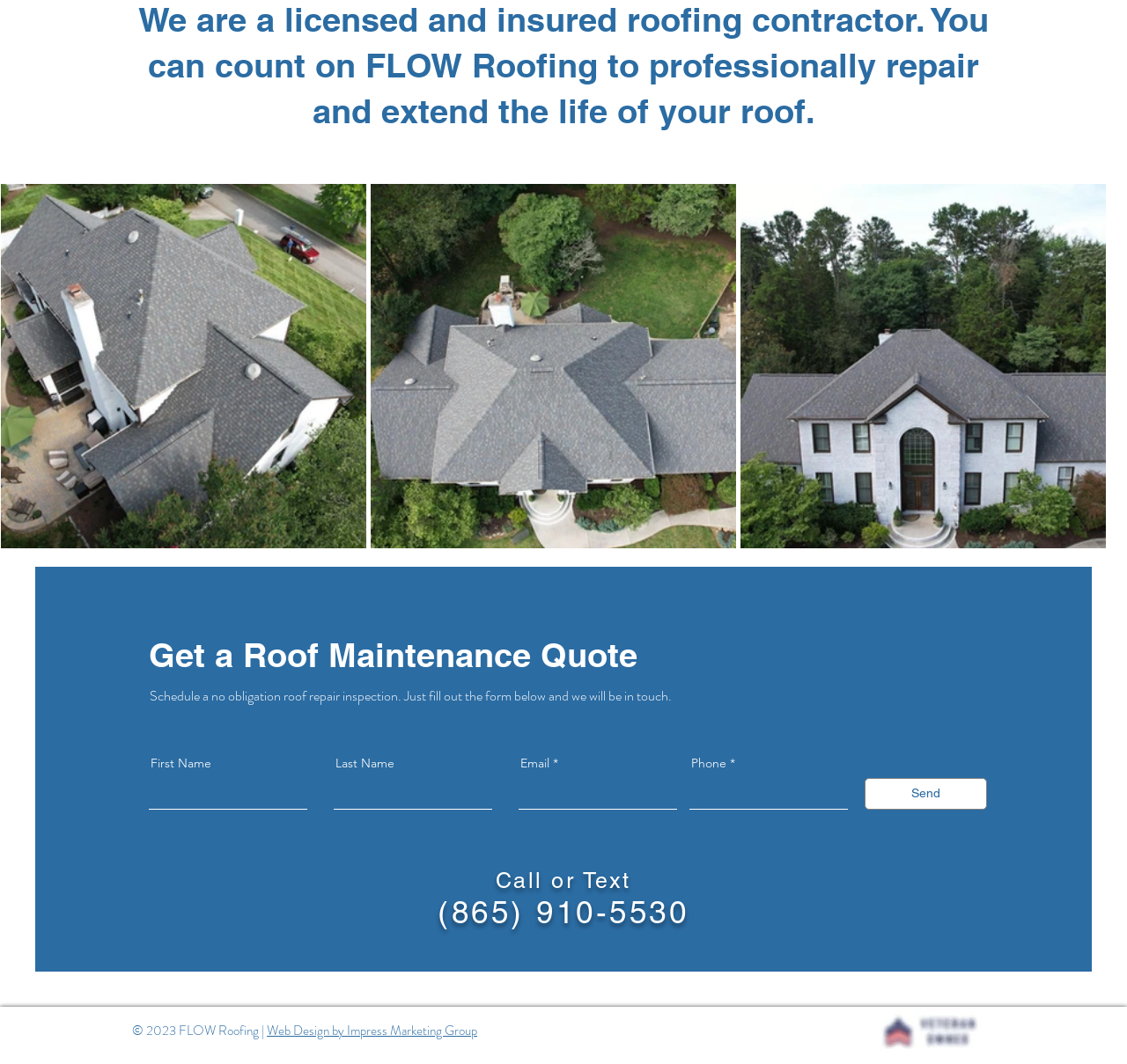Please reply with a single word or brief phrase to the question: 
How many image buttons are on the webpage?

3